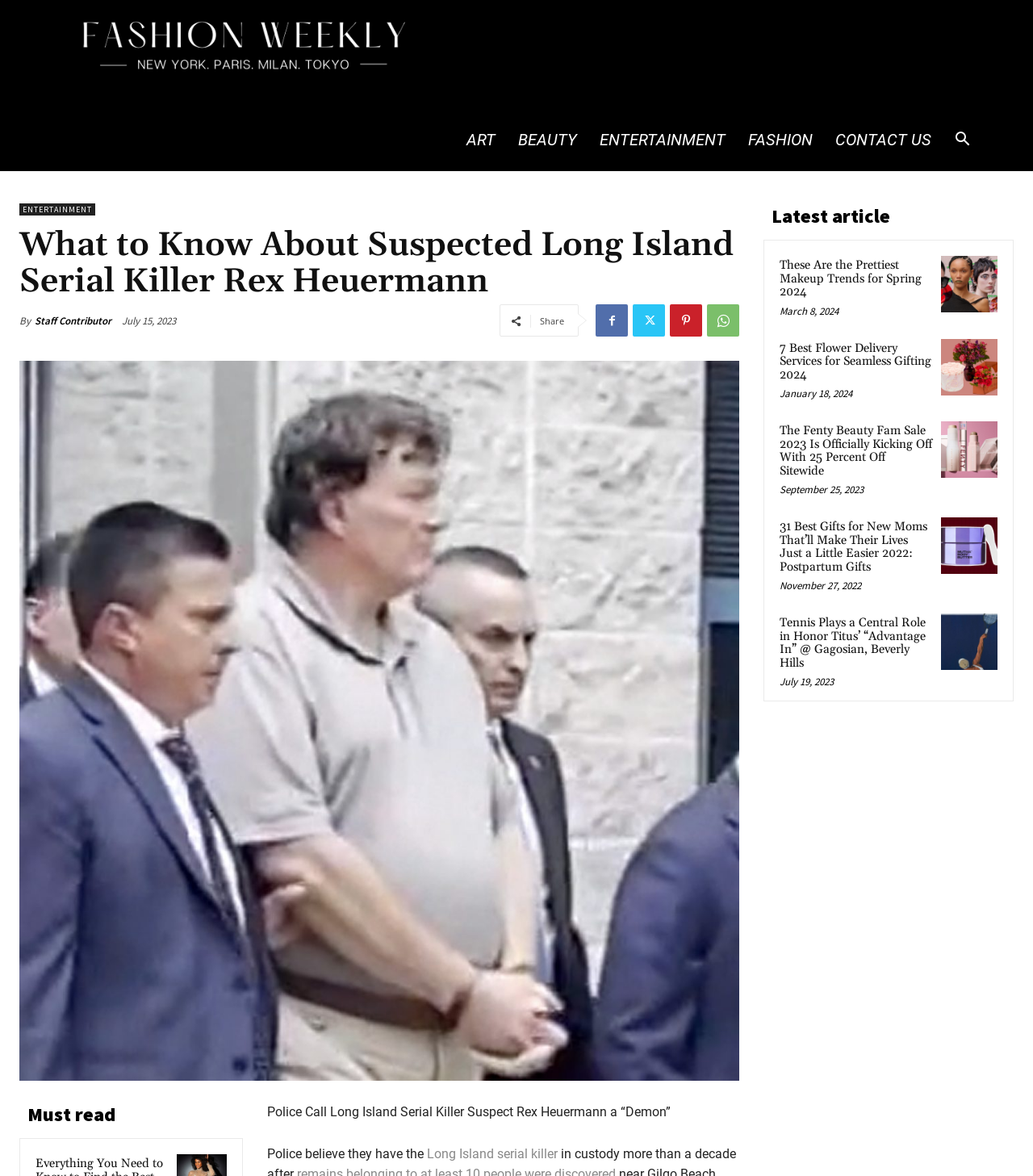Using the provided element description, identify the bounding box coordinates as (top-left x, top-left y, bottom-right x, bottom-right y). Ensure all values are between 0 and 1. Description: Entertainment

[0.57, 0.092, 0.713, 0.146]